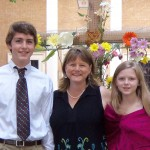What is the atmosphere in the image?
Look at the screenshot and give a one-word or phrase answer.

Joyful